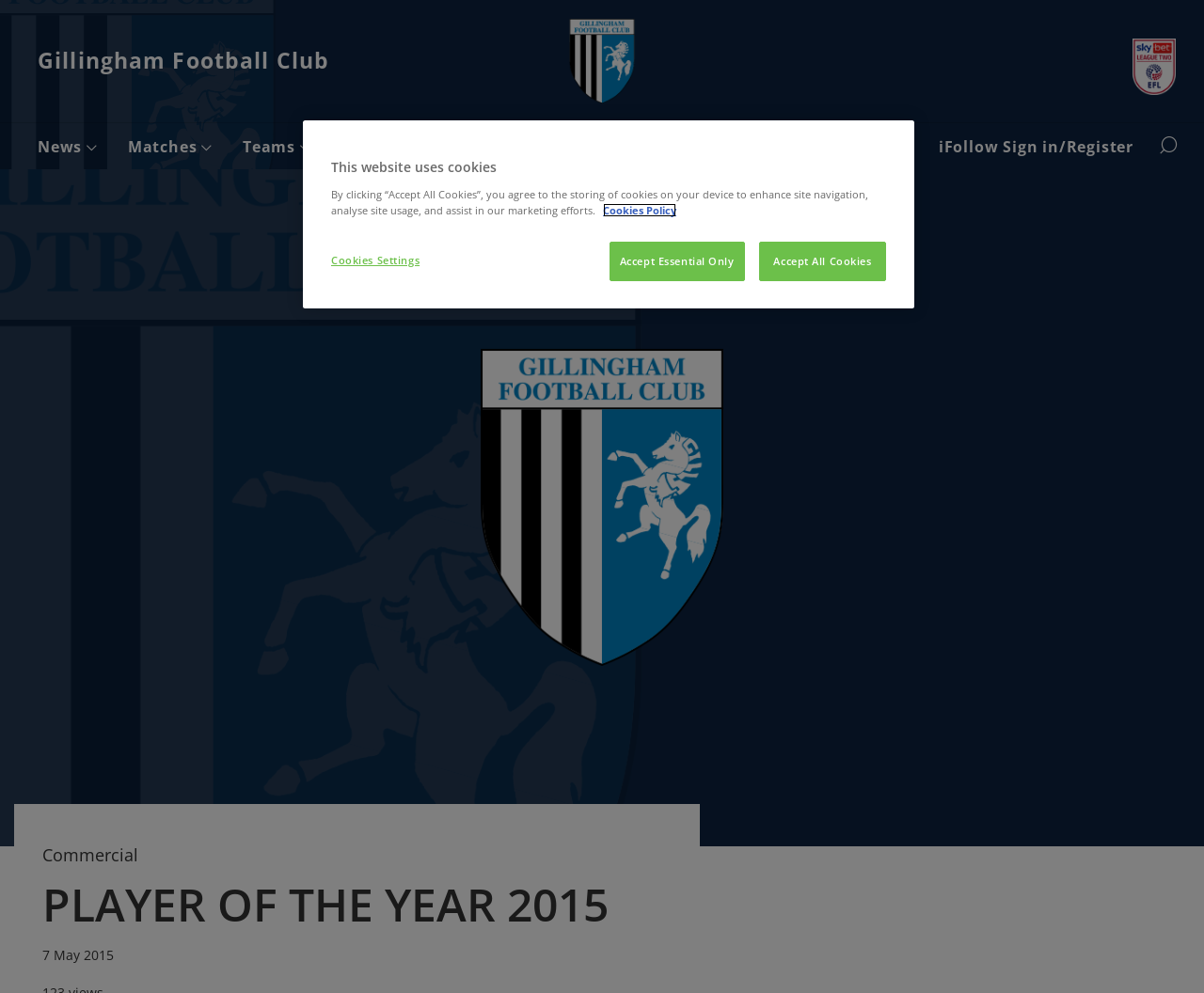Identify the bounding box coordinates for the UI element mentioned here: "Gillingham Football Club badge". Provide the coordinates as four float values between 0 and 1, i.e., [left, top, right, bottom].

[0.465, 0.019, 0.535, 0.104]